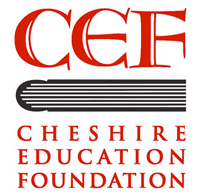What is the distinctive graphic element in the logo?
Please answer the question with as much detail as possible using the screenshot.

The caption describes the logo as incorporating a distinctive graphic element, which is specifically identified as a striped line, adding a modern touch to the foundation's branding.